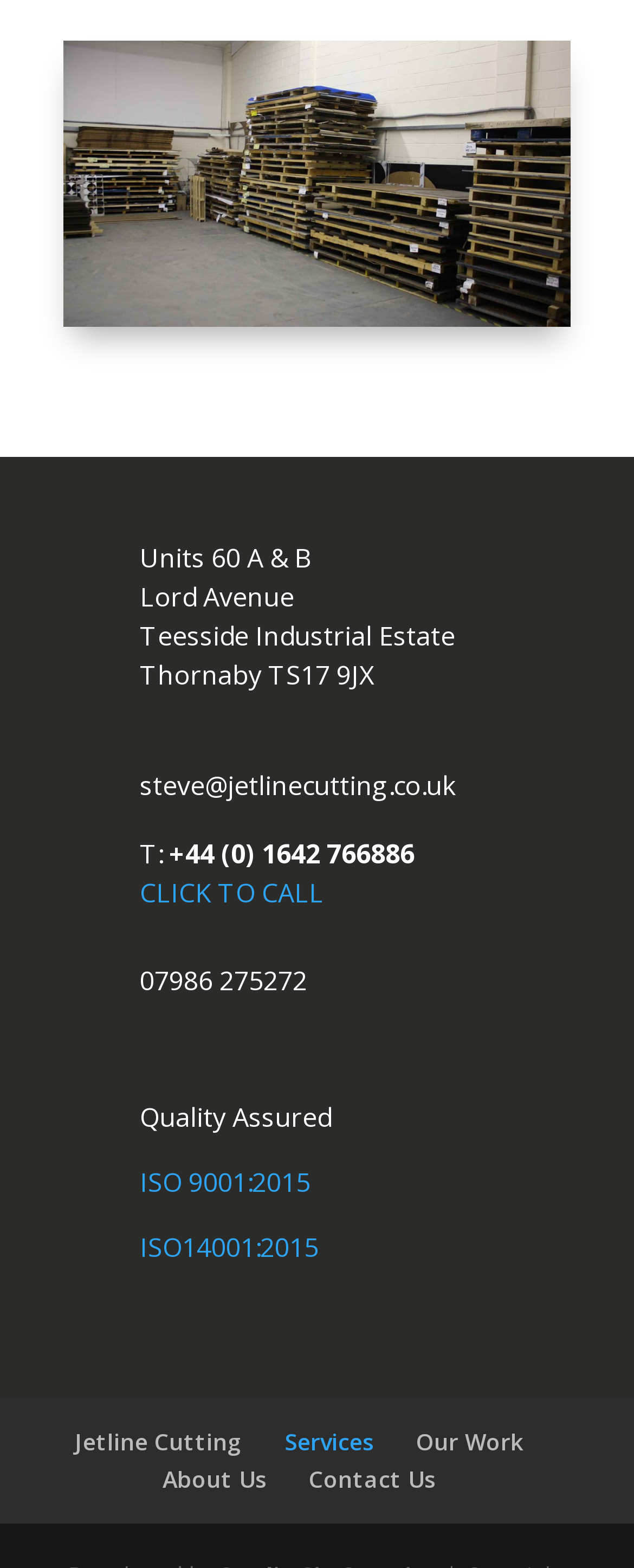Refer to the image and provide a thorough answer to this question:
What is the phone number of the company?

The phone number of the company can be found in the middle of the webpage, where it is written as '+44 (0) 1642 766886' with coordinates [0.267, 0.533, 0.654, 0.555].